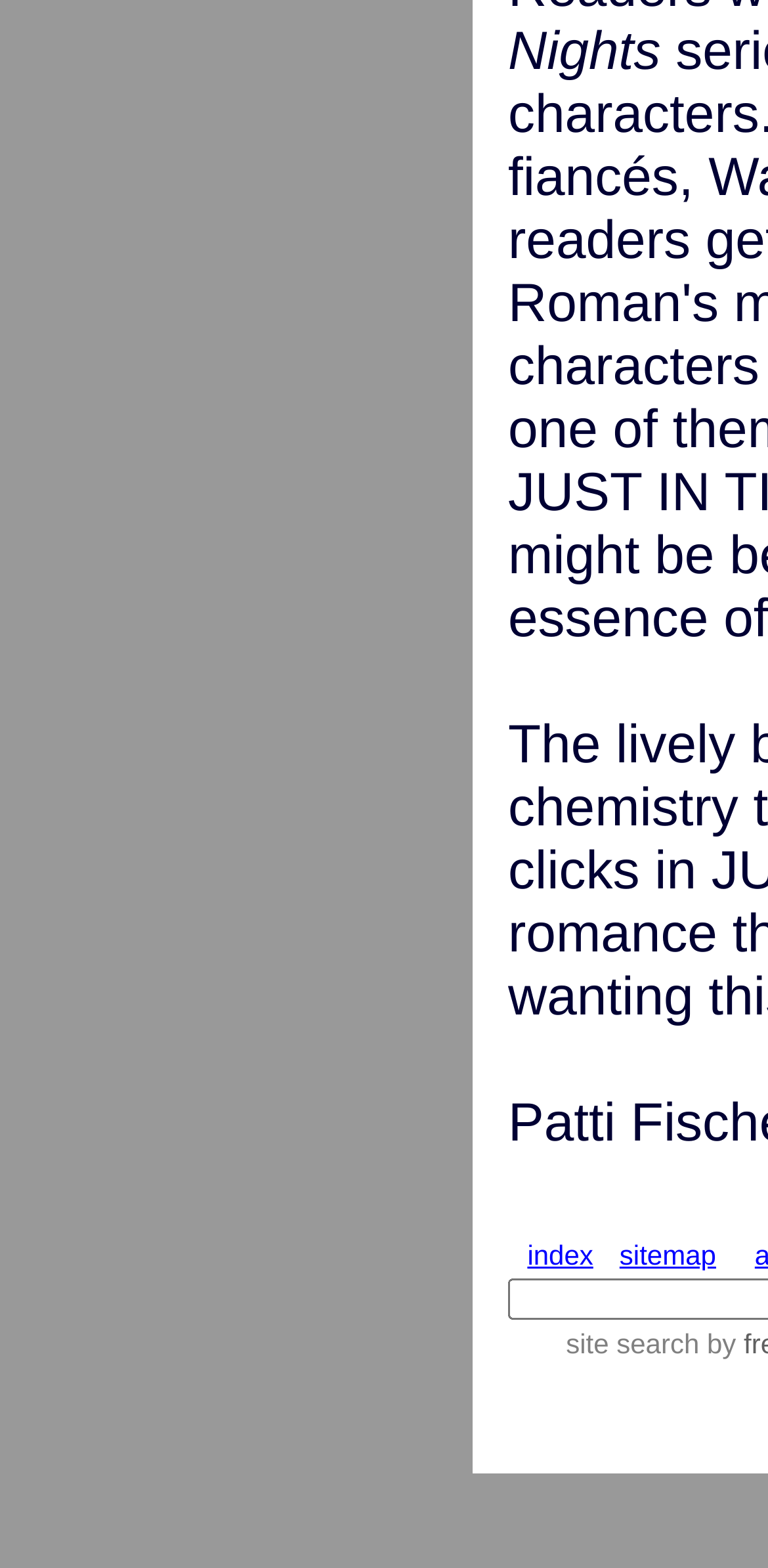Use one word or a short phrase to answer the question provided: 
How many links are in the top row?

2